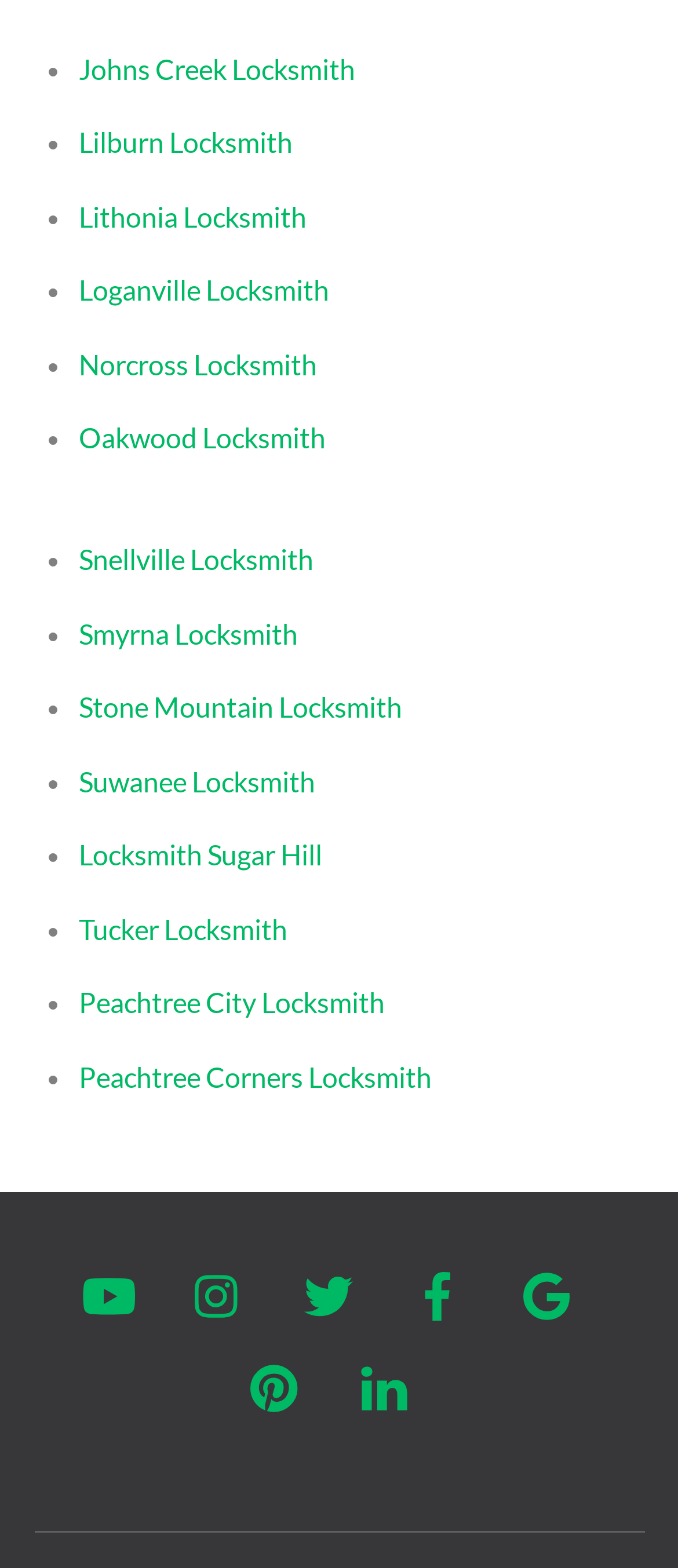Answer briefly with one word or phrase:
What is the first locksmith service listed?

Johns Creek Locksmith